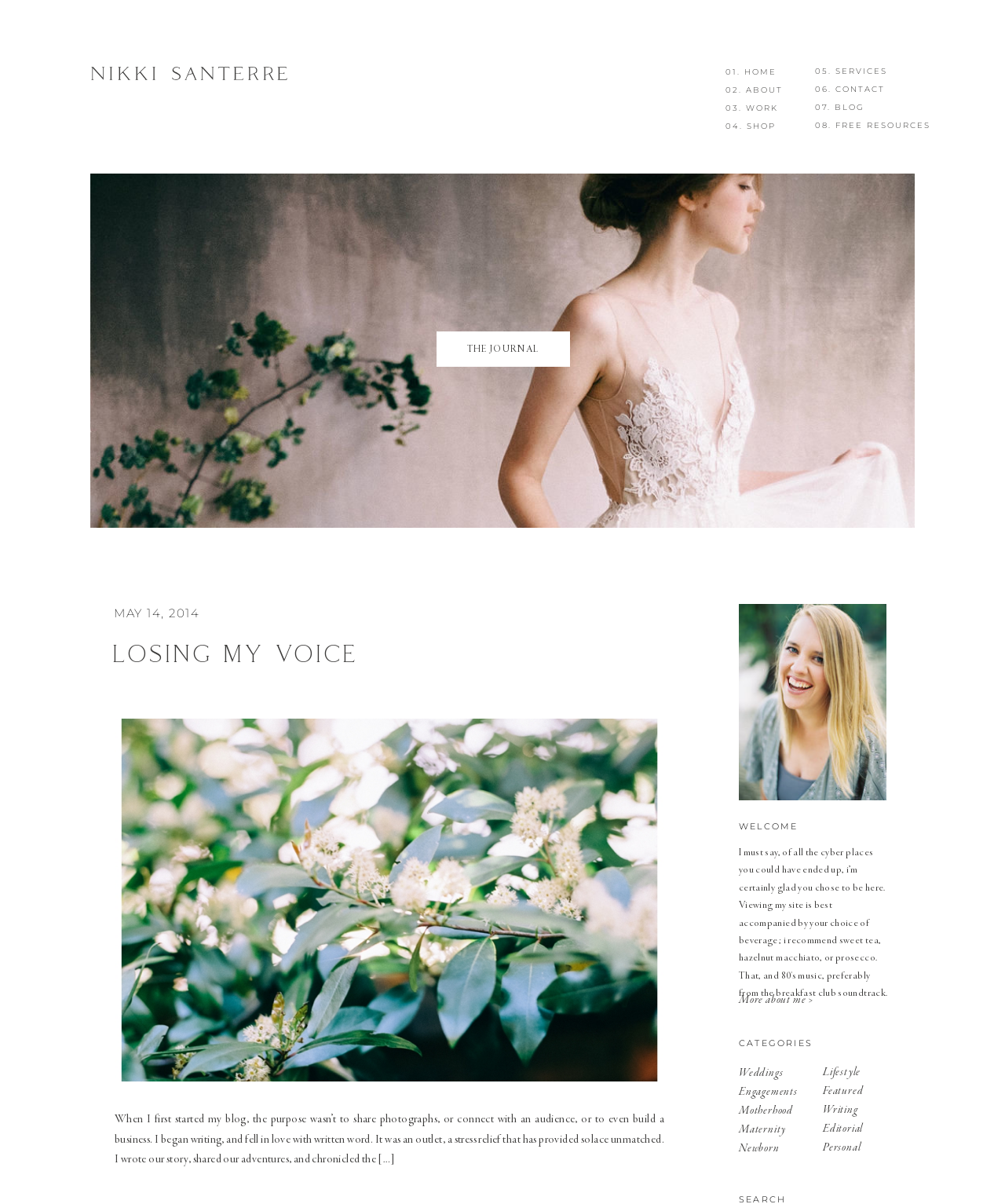Provide a short answer using a single word or phrase for the following question: 
What is the topic of the blog post with the most text?

Losing My Voice